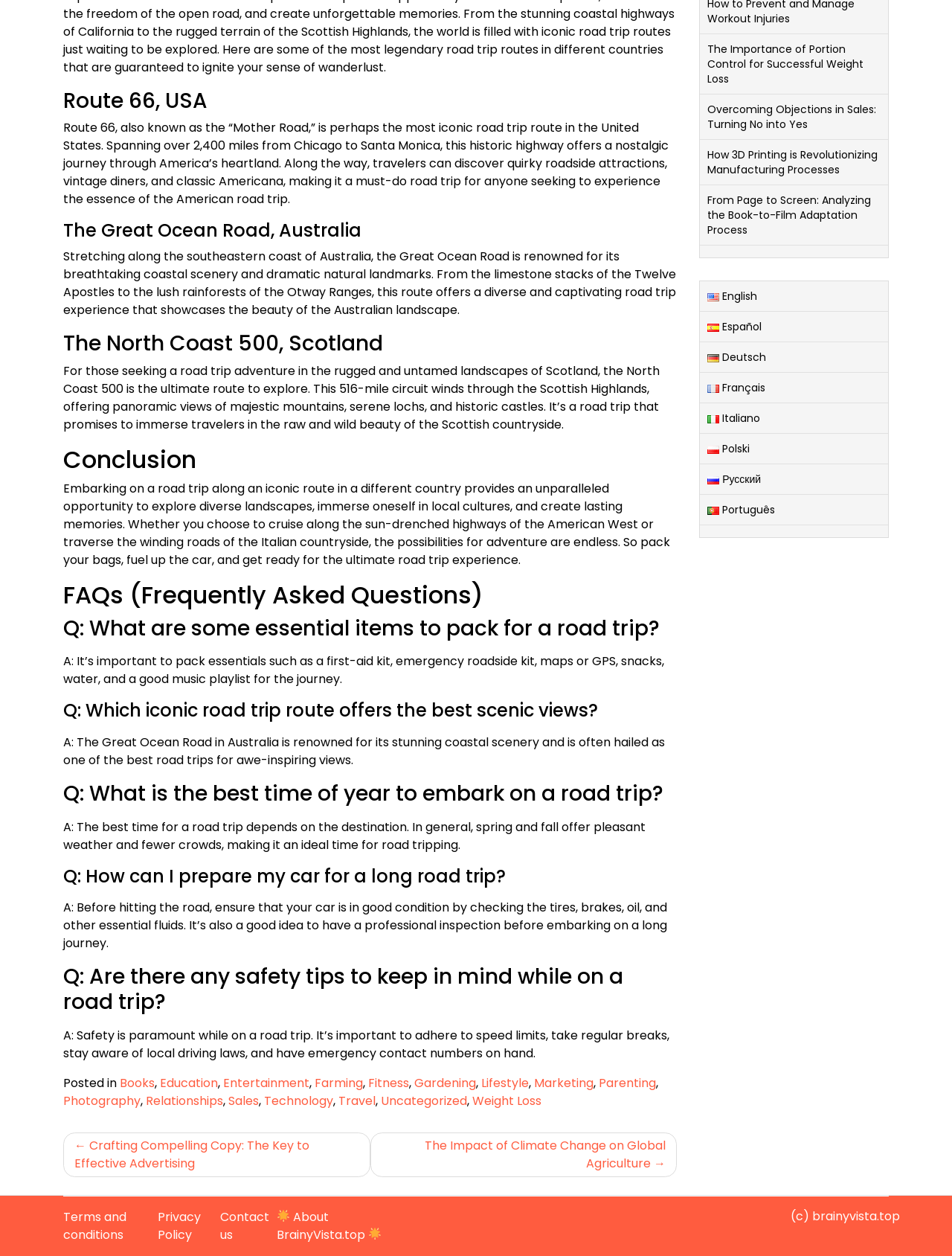What is the purpose of the FAQ section?
Answer the question based on the image using a single word or a brief phrase.

To answer frequently asked questions